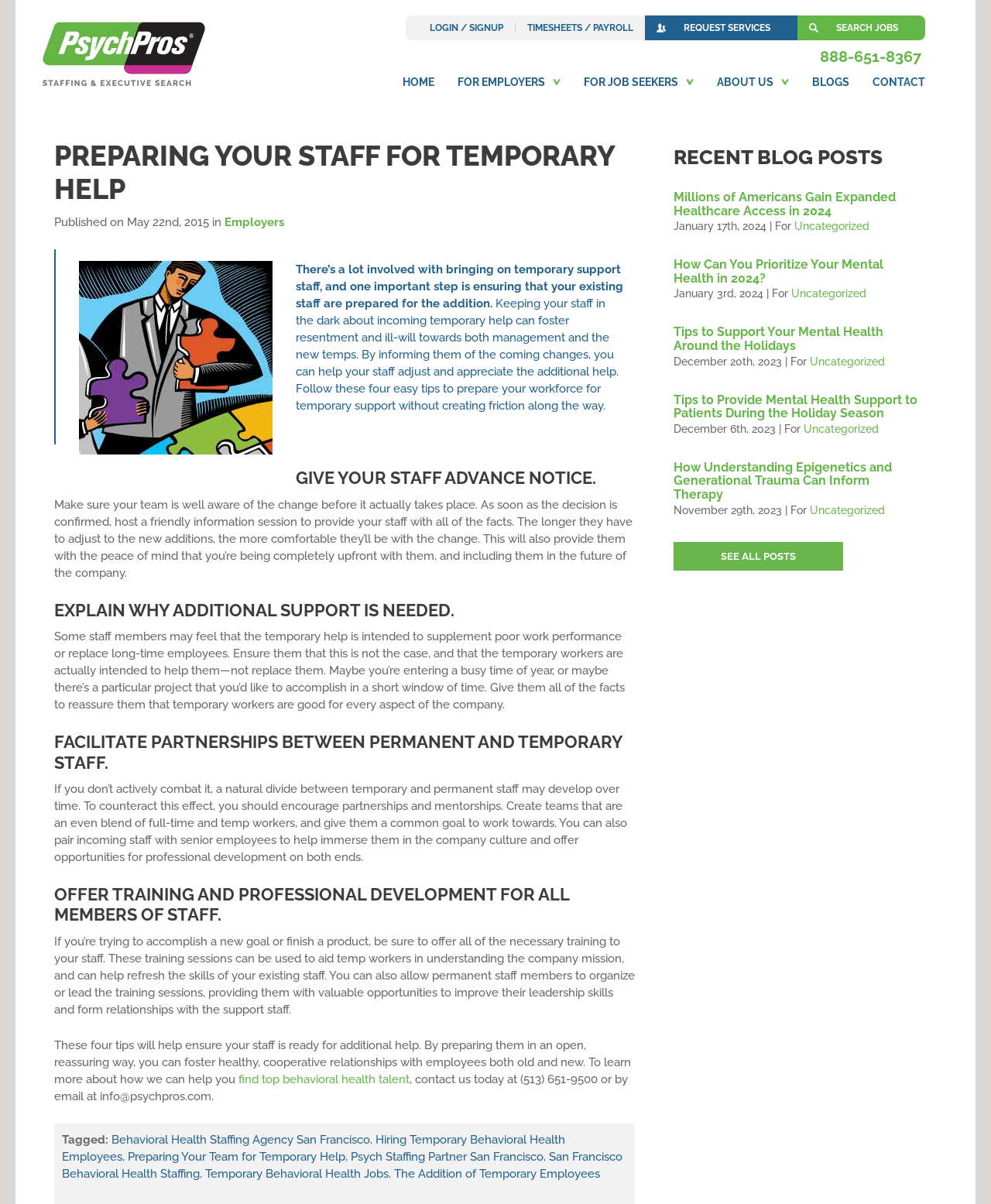What is the purpose of informing staff about incoming temporary help?
Could you answer the question in a detailed manner, providing as much information as possible?

I found the answer by reading the static text element with the content 'Keeping your staff in the dark about incoming temporary help can foster resentment and ill-will towards both management and the new temps.' located at the coordinates [0.298, 0.247, 0.624, 0.343].